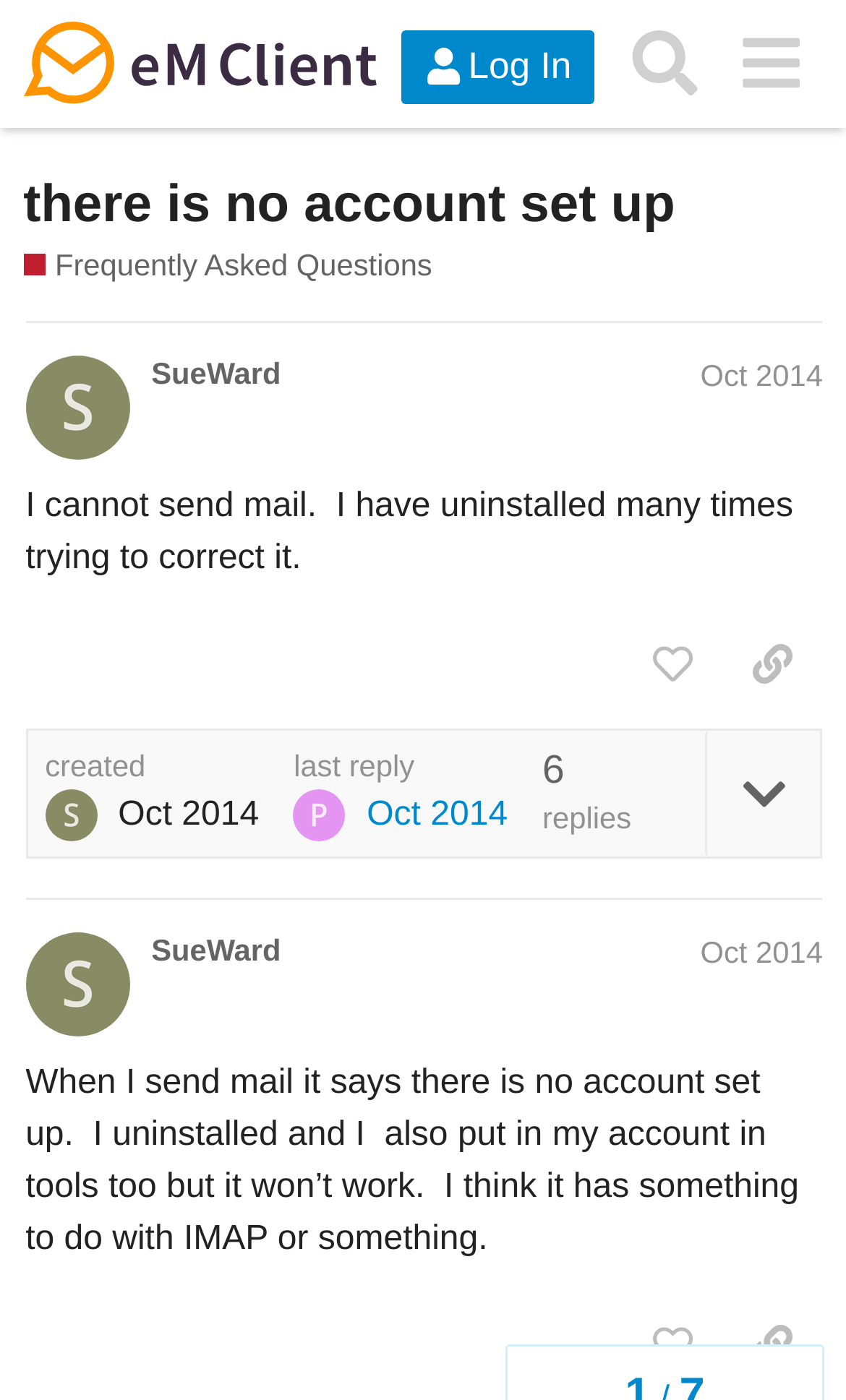Locate the bounding box coordinates of the segment that needs to be clicked to meet this instruction: "Copy a link to this post to clipboard".

[0.854, 0.443, 0.973, 0.505]